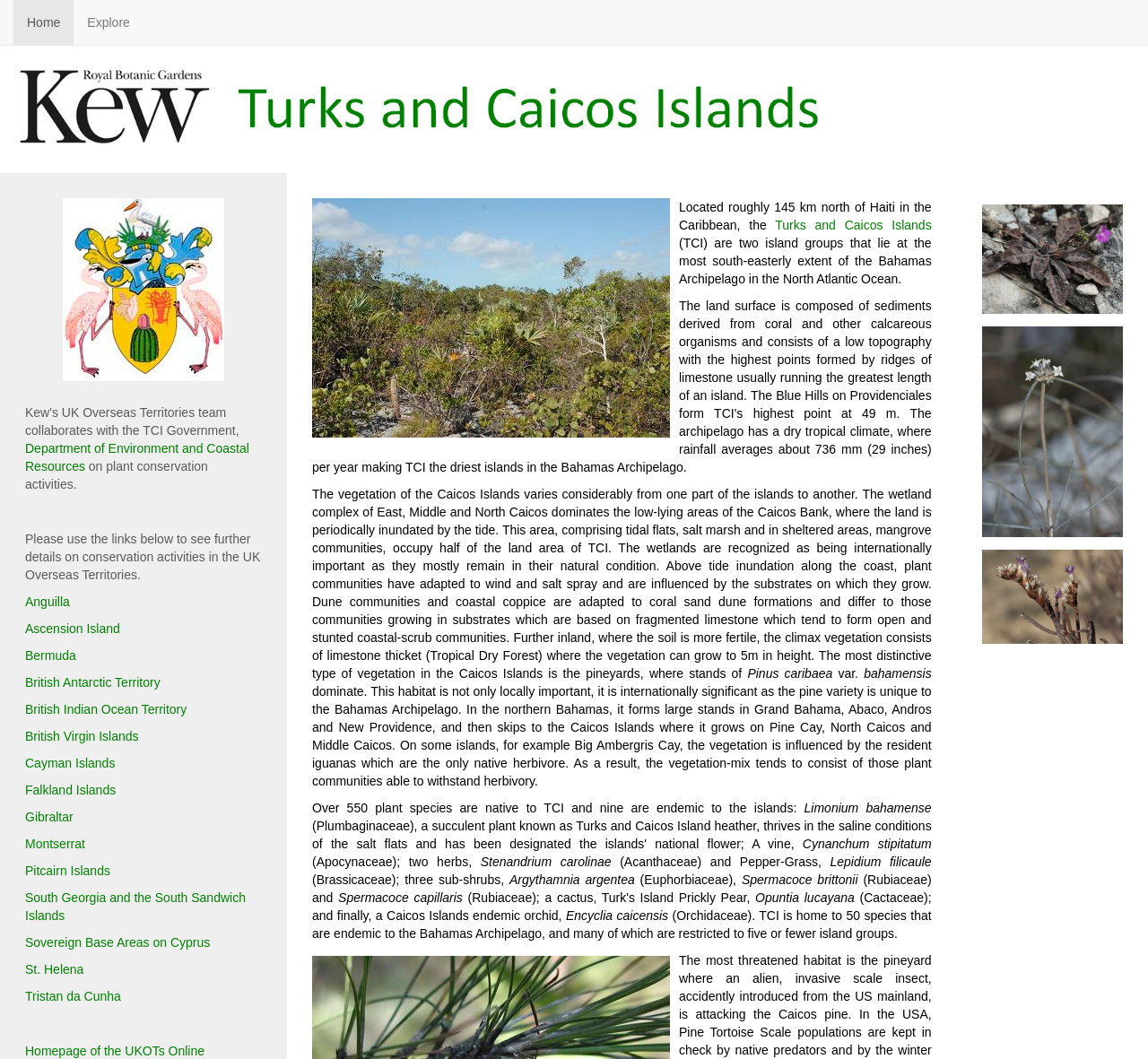Please identify the bounding box coordinates of the region to click in order to complete the task: "View the 'Dune Thicket vegetation, Middle Caicos Island' image". The coordinates must be four float numbers between 0 and 1, specified as [left, top, right, bottom].

[0.272, 0.187, 0.591, 0.417]